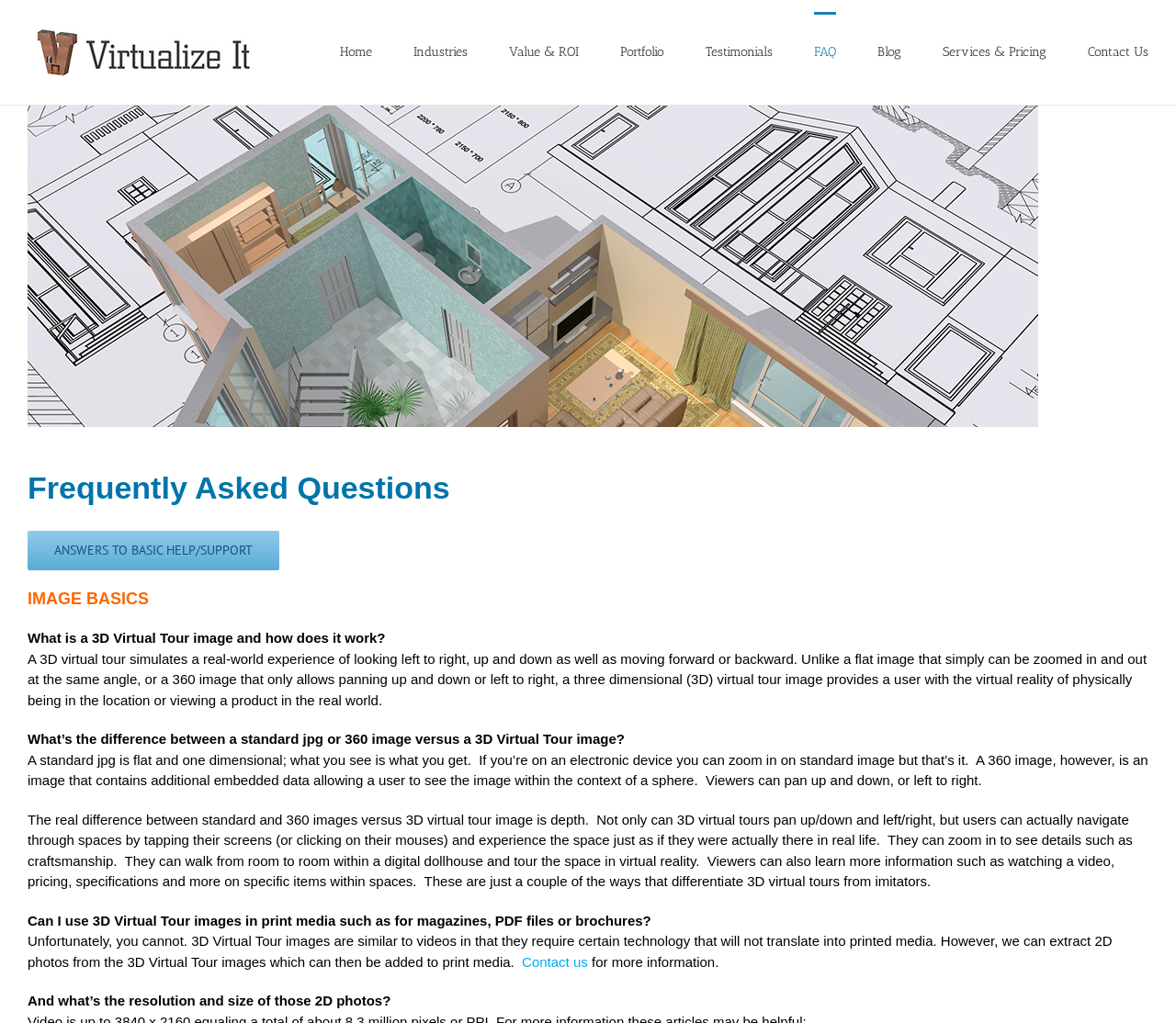What is a 3D Virtual Tour image?
Using the information from the image, answer the question thoroughly.

A 3D Virtual Tour image simulates a real-world experience of looking left to right, up and down as well as moving forward or backward. Unlike a flat image that simply can be zoomed in and out at the same angle, or a 360 image that only allows panning up and down or left to right, a three dimensional (3D) virtual tour image provides a user with the virtual reality of physically being in the location or viewing a product in the real world.